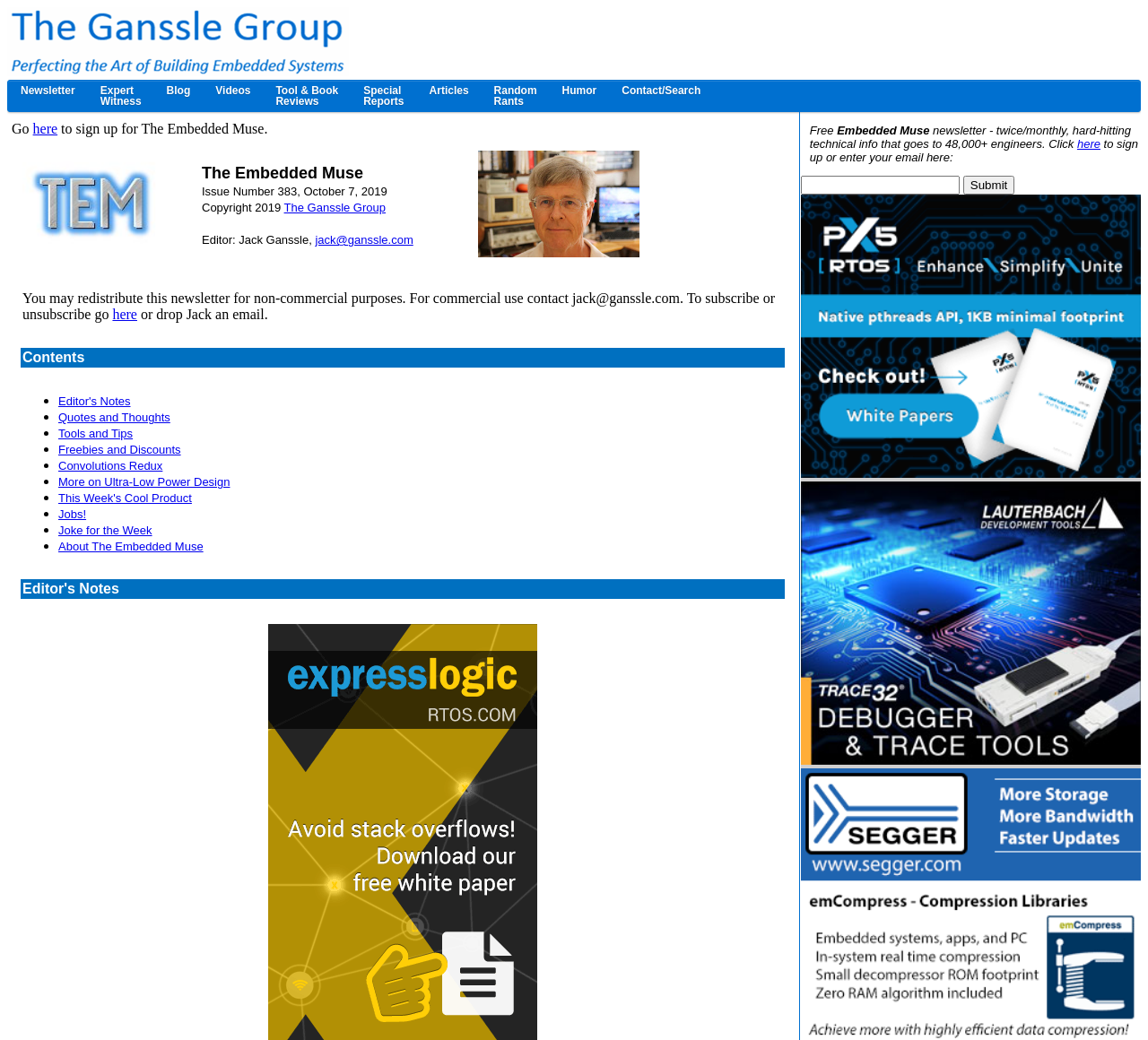Generate a comprehensive description of the webpage.

This webpage is titled "The Embedded Muse 383" and appears to be a newsletter or blog focused on embedded systems and technology. At the top of the page, there is a logo for "The Ganssle Group" and a navigation menu with links to various sections, including "Newsletter", "Expert Witness", "Blog", "Videos", and more.

Below the navigation menu, there is a section with a heading that reads "The Embedded Muse Issue Number 383, October 7, 2019" and includes the editor's name and contact information. To the left of this section is an image of the Embedded Muse logo.

The main content of the page is divided into several sections, each with a heading and a list of links or articles. The first section is titled "Contents" and lists the various articles and topics covered in the newsletter. The articles include "Editor's Notes", "Quotes and Thoughts", "Tools and Tips", and more.

The page also includes a section for signing up for the newsletter, with a text box for entering an email address and a "Submit" button. There are also several images and links scattered throughout the page, including a link to "The Ganssle Group" and an image of the editor, Jack Ganssle.

Overall, the page appears to be a newsletter or blog focused on providing technical information and resources to engineers and others in the field of embedded systems.